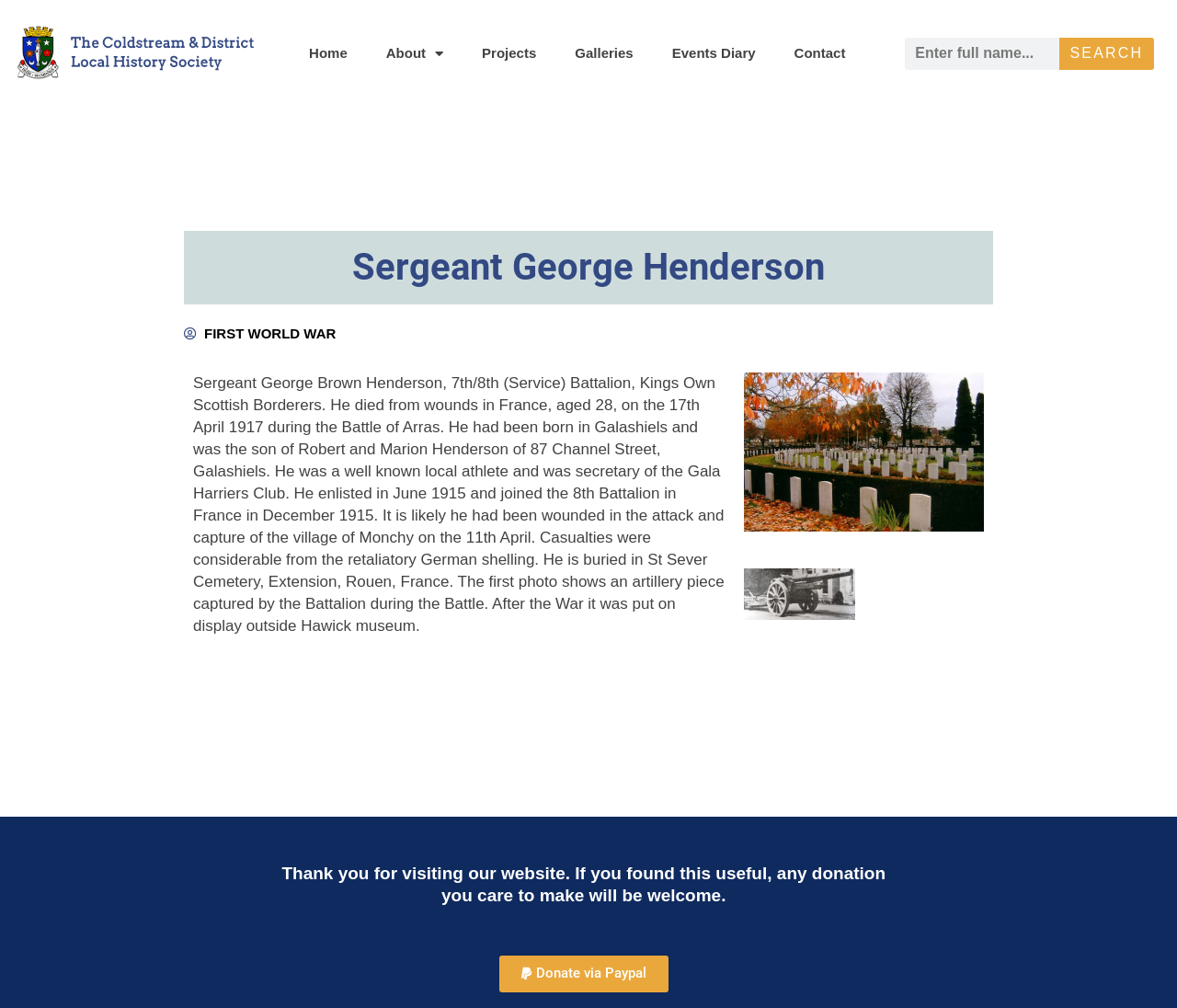Determine the bounding box coordinates (top-left x, top-left y, bottom-right x, bottom-right y) of the UI element described in the following text: Cases

None